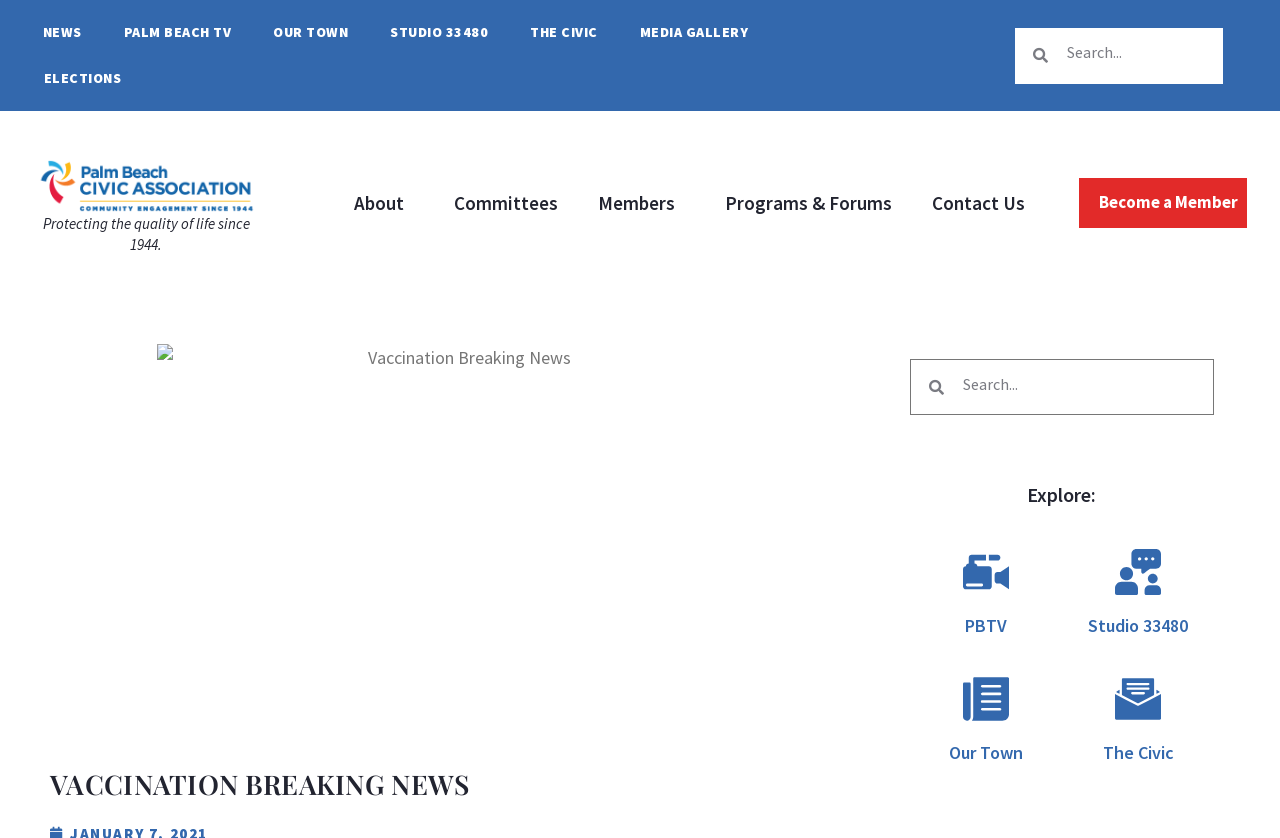Please determine the bounding box coordinates of the element to click on in order to accomplish the following task: "Click on the 'Get a demo' link". Ensure the coordinates are four float numbers ranging from 0 to 1, i.e., [left, top, right, bottom].

None